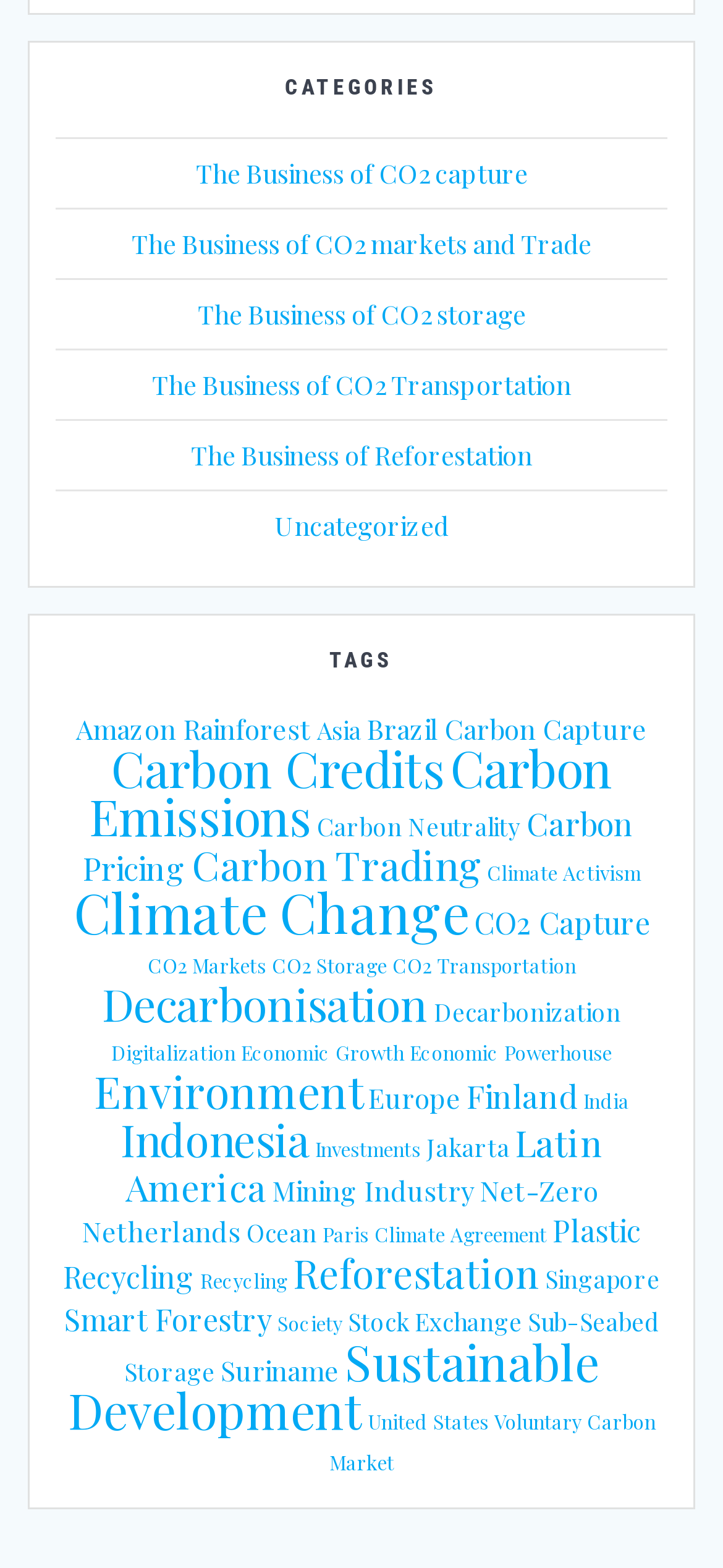Determine the bounding box coordinates of the region to click in order to accomplish the following instruction: "Share the article". Provide the coordinates as four float numbers between 0 and 1, specifically [left, top, right, bottom].

None